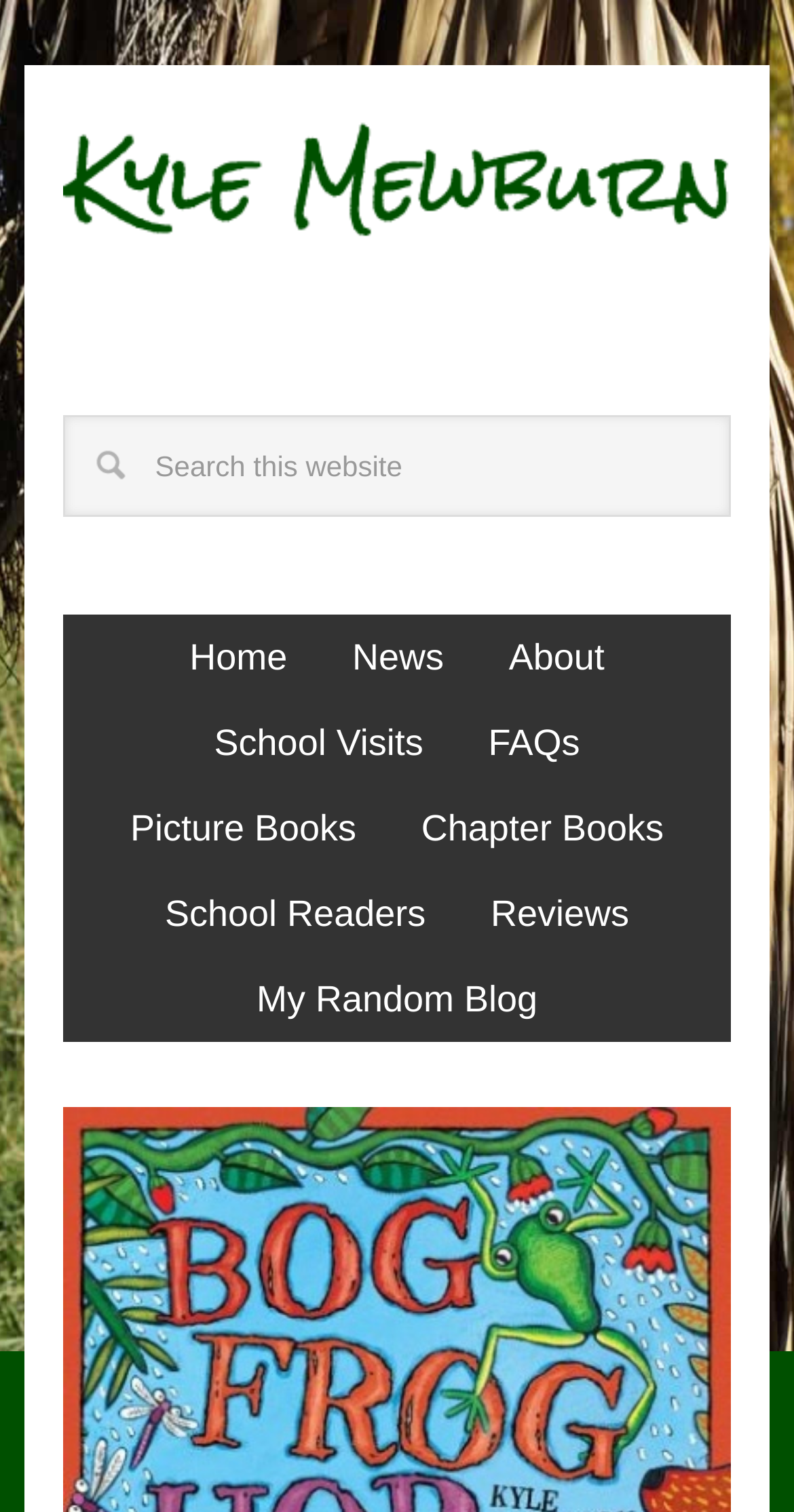Find the bounding box coordinates for the element that must be clicked to complete the instruction: "View picture books". The coordinates should be four float numbers between 0 and 1, indicated as [left, top, right, bottom].

[0.128, 0.52, 0.485, 0.576]